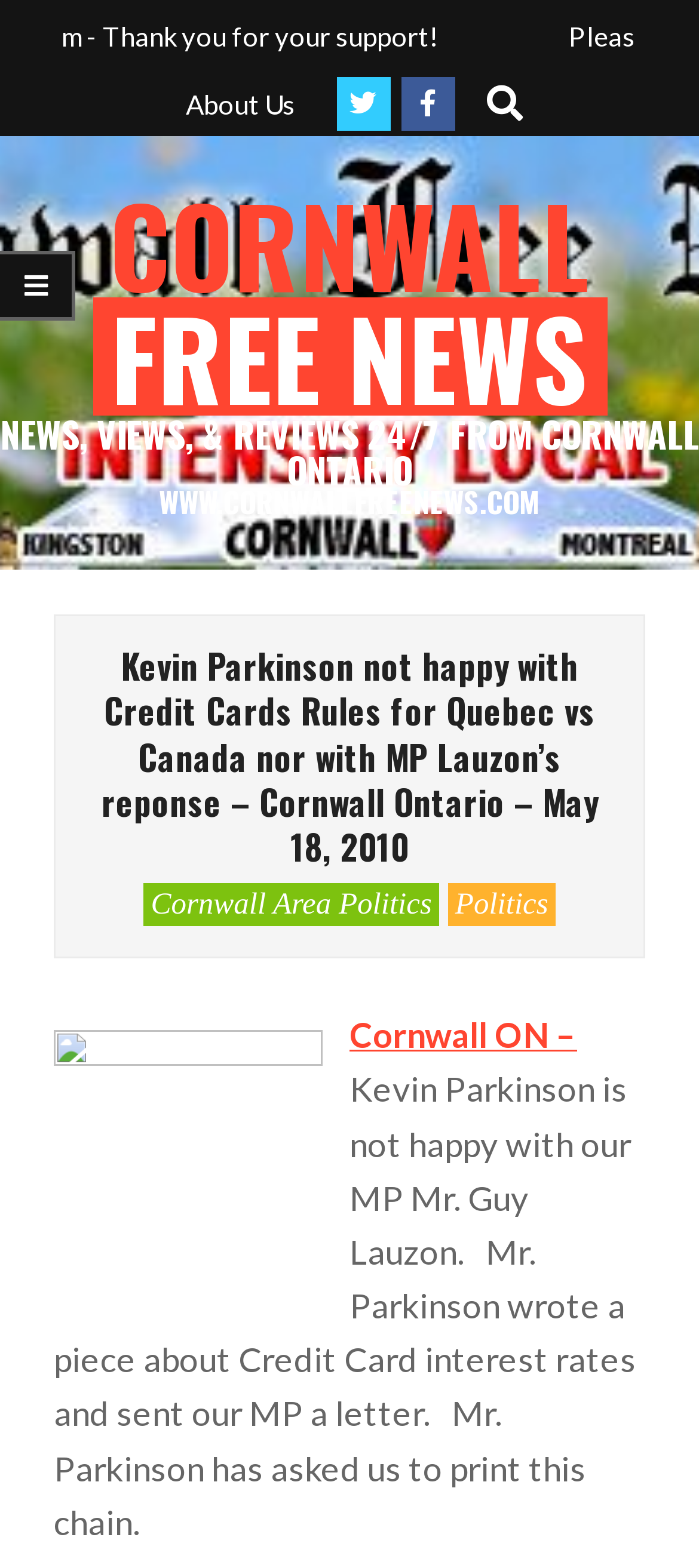Give a detailed overview of the webpage's appearance and contents.

The webpage appears to be a news article from The Cornwall Free News, dated May 18, 2010. At the top, there are several links, including "About Us" and two social media icons, positioned horizontally. To the right of these links, there is a search bar with a "Search" label and a text box to input search terms.

Below the search bar, there is a horizontal banner with the website's title, "CORNWALL FREE NEWS NEWS, VIEWS, & REVIEWS 24/7 FROM CORNWALL ONTARIO WWW.CORNWALLFREENEWS.COM", which spans the entire width of the page.

Underneath the banner, there is a section with a heading that matches the meta description, "Kevin Parkinson not happy with Credit Cards Rules for Quebec vs Canada nor with MP Lauzon’s reponse – Cornwall Ontario – May 18, 2010". This section contains a link to "Cornwall Area Politics" and another link to "Politics", which is accompanied by an image.

To the right of the "Politics" link, there is a paragraph of text that summarizes Kevin Parkinson's dissatisfaction with Credit Card interest rates and his letter to MP Guy Lauzon. The text also mentions that Mr. Parkinson has asked the website to print the chain of events.

There are a total of 7 links on the page, including the social media icons, and 1 image. The layout is organized, with clear headings and concise text.